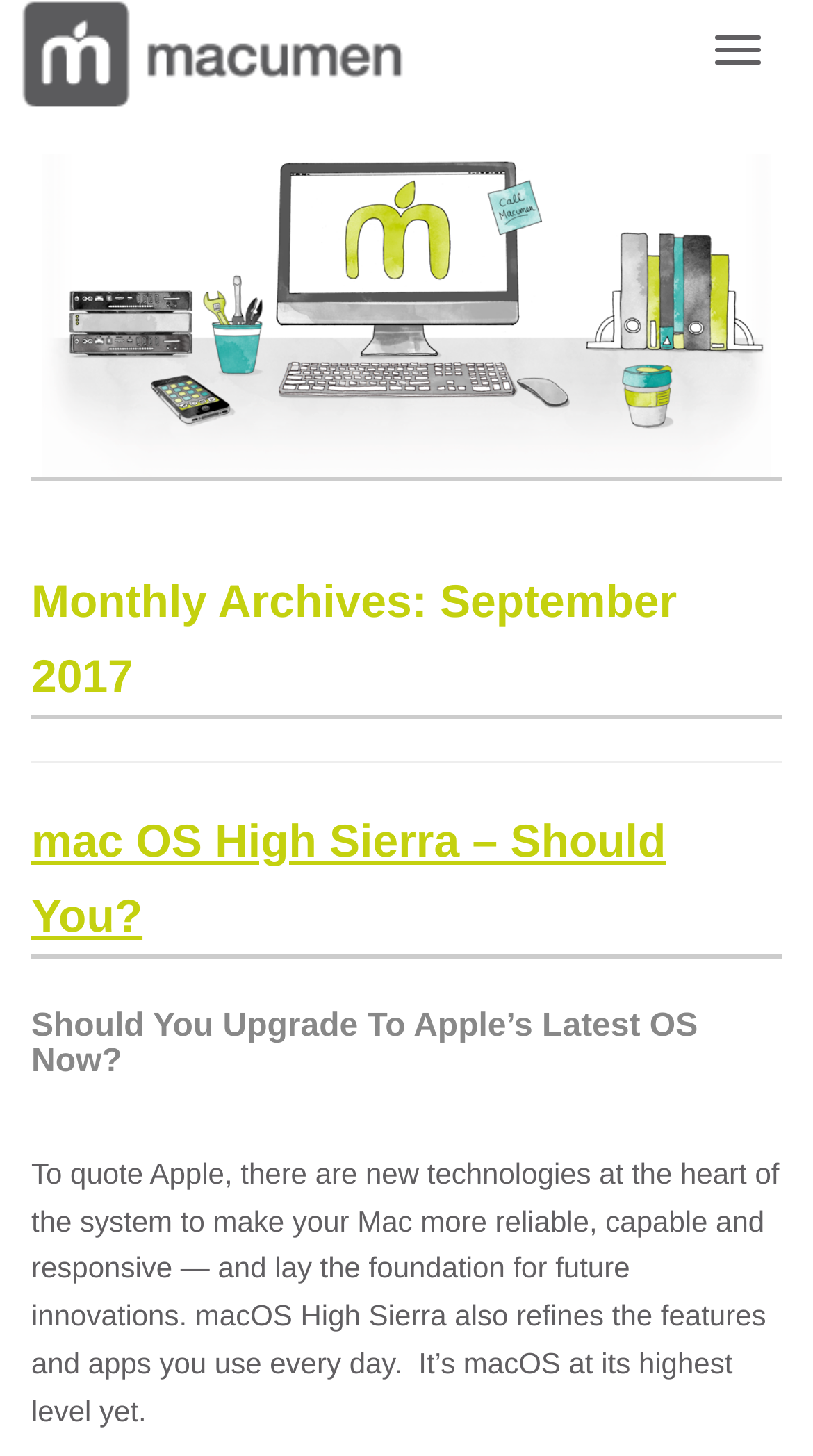How many articles are listed on the webpage?
Based on the image, respond with a single word or phrase.

2